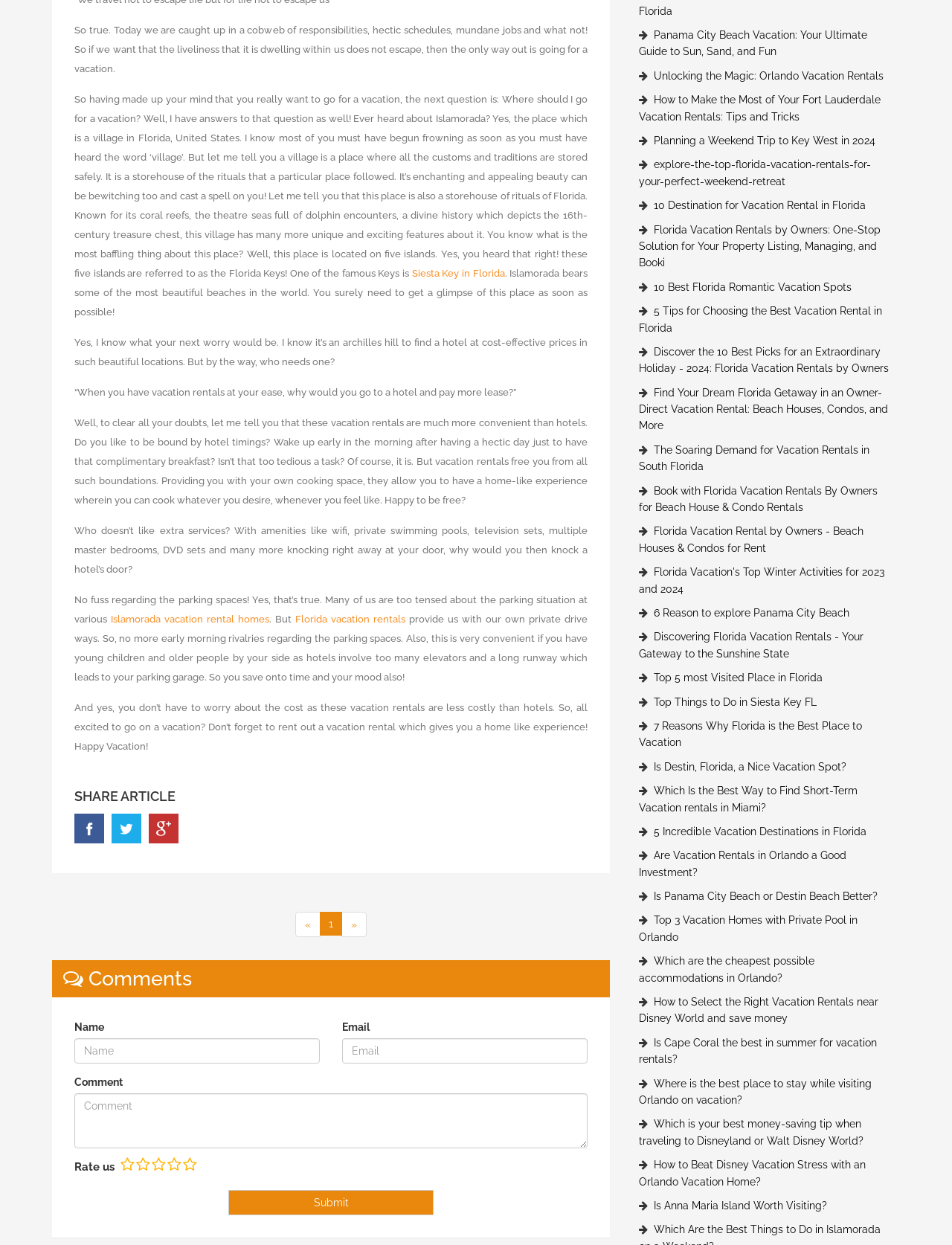Predict the bounding box of the UI element based on this description: "parent_node: Email name="useremail" placeholder="Email"".

[0.359, 0.834, 0.617, 0.854]